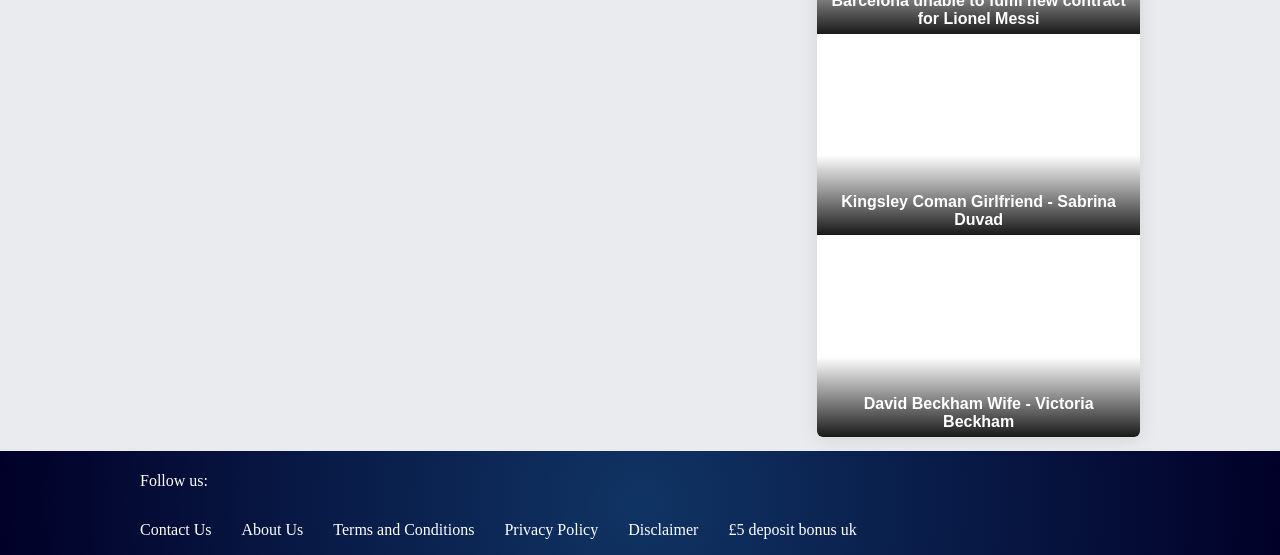What is the name of the football player associated with Barcelona?
Give a one-word or short-phrase answer derived from the screenshot.

Lionel Messi